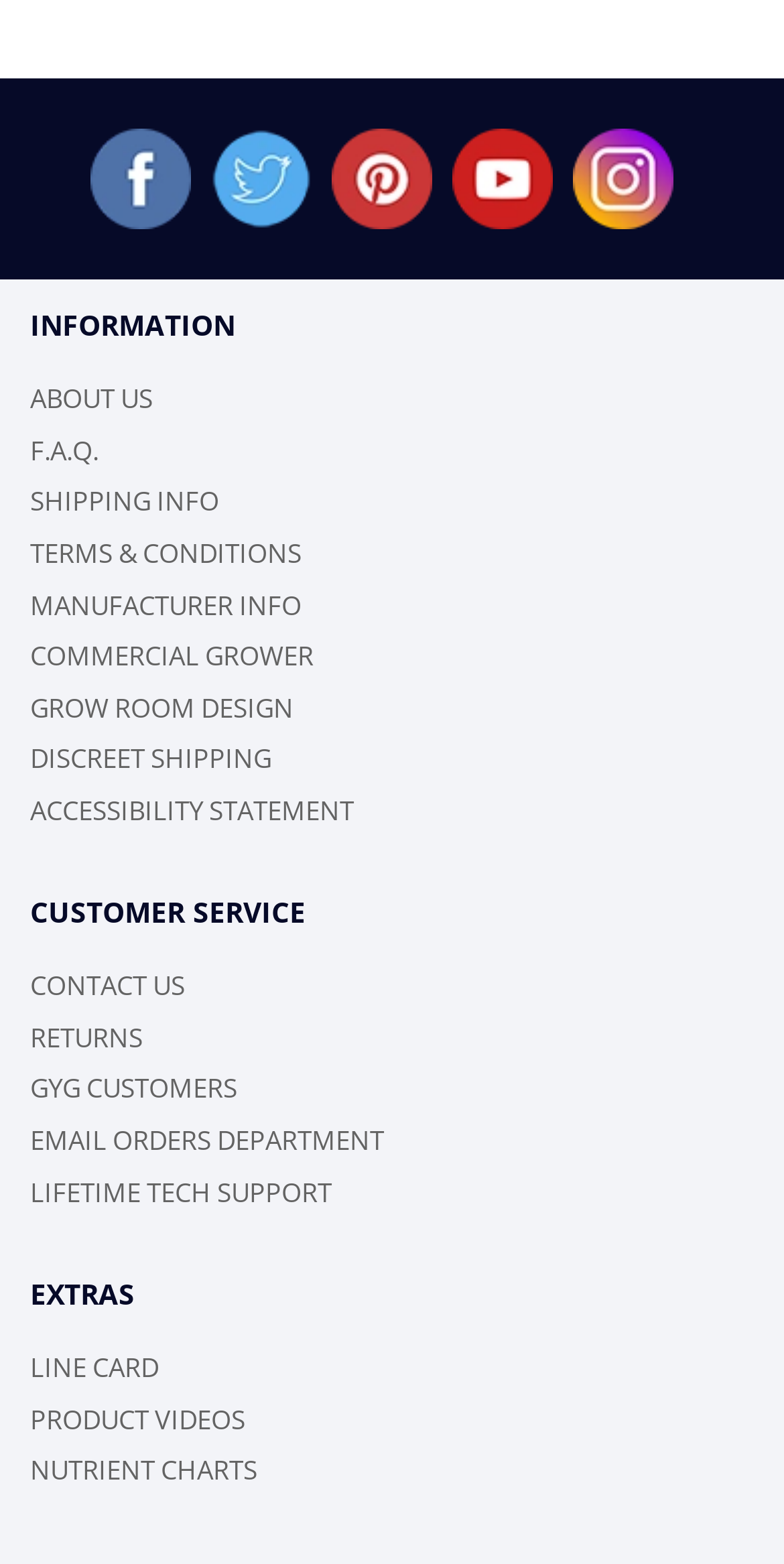Please provide a brief answer to the question using only one word or phrase: 
How many links are under the 'INFORMATION' category?

8